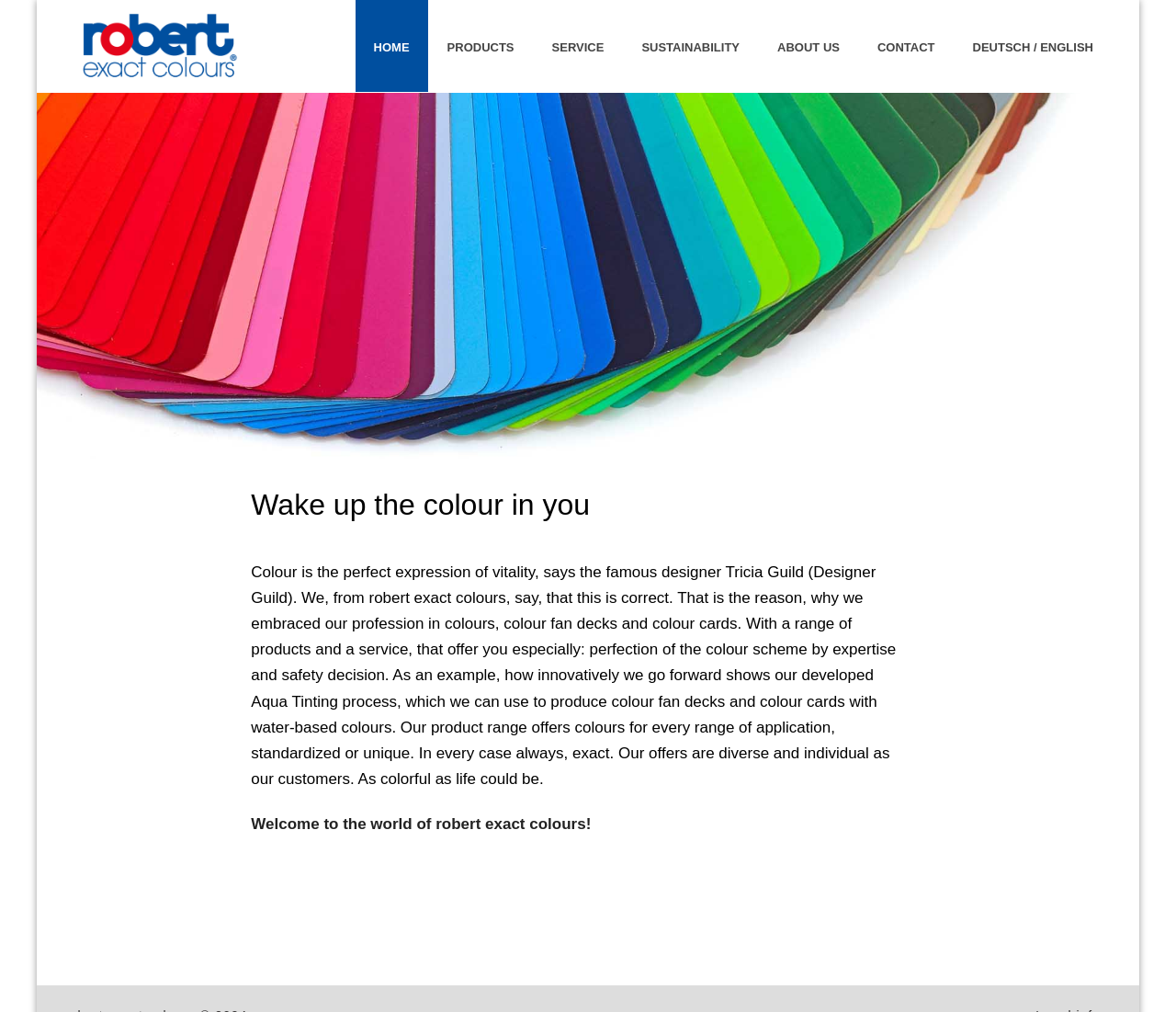Give a concise answer of one word or phrase to the question: 
What is the company's profession?

colours